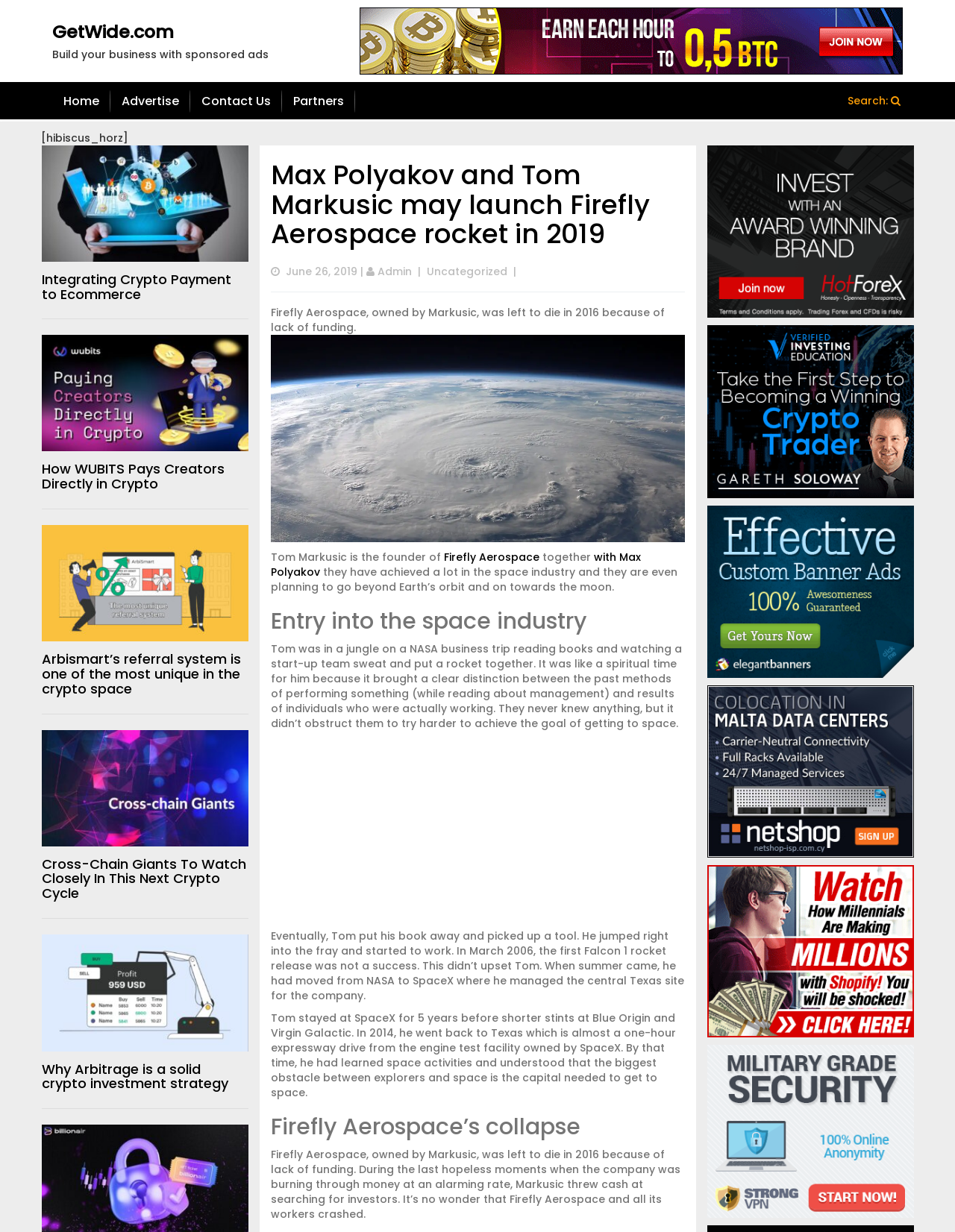Find the bounding box coordinates for the area that must be clicked to perform this action: "View the image".

[0.74, 0.118, 0.957, 0.258]